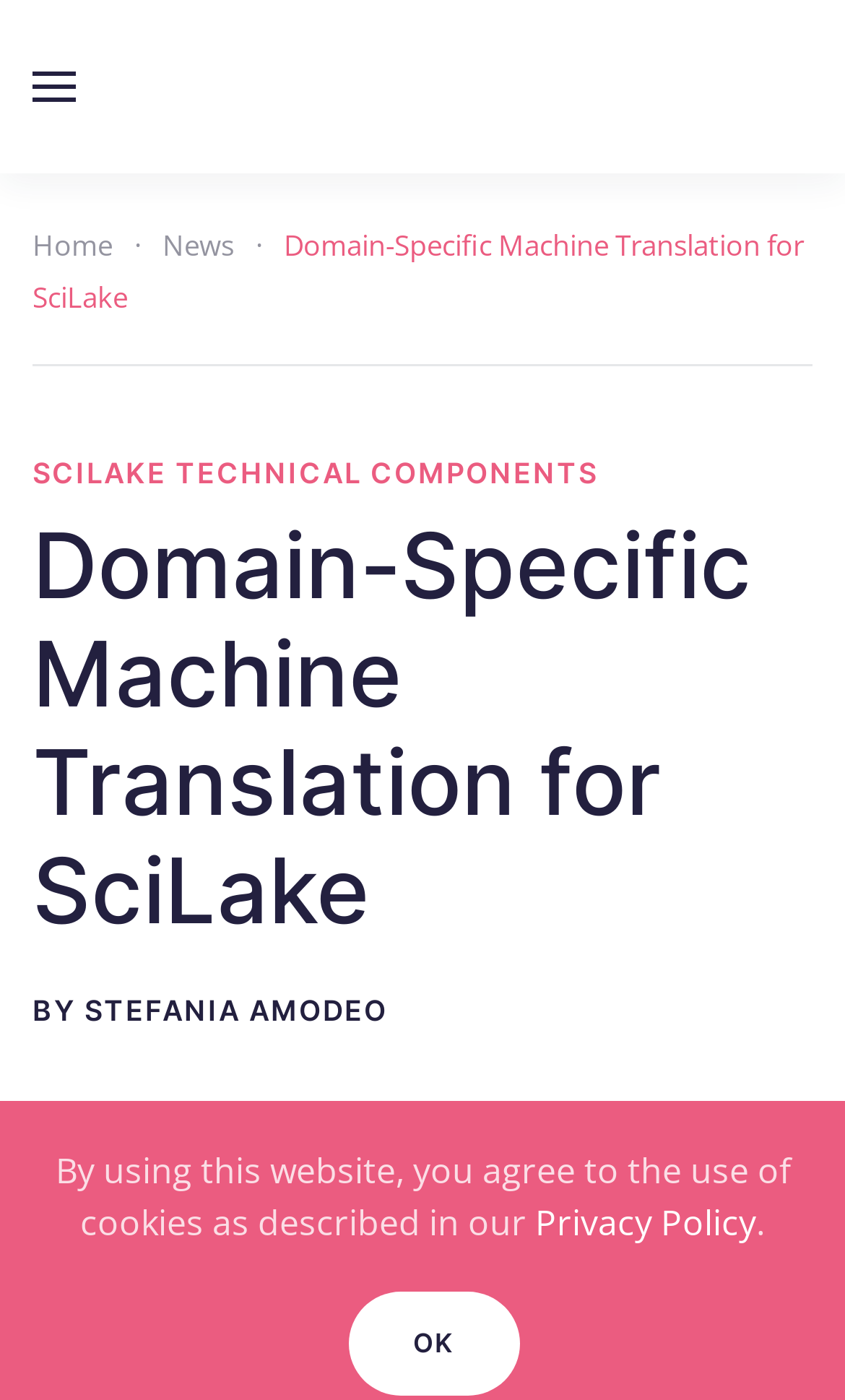Please provide a one-word or phrase answer to the question: 
What is the name of the author of the article?

Stefania Amodeo